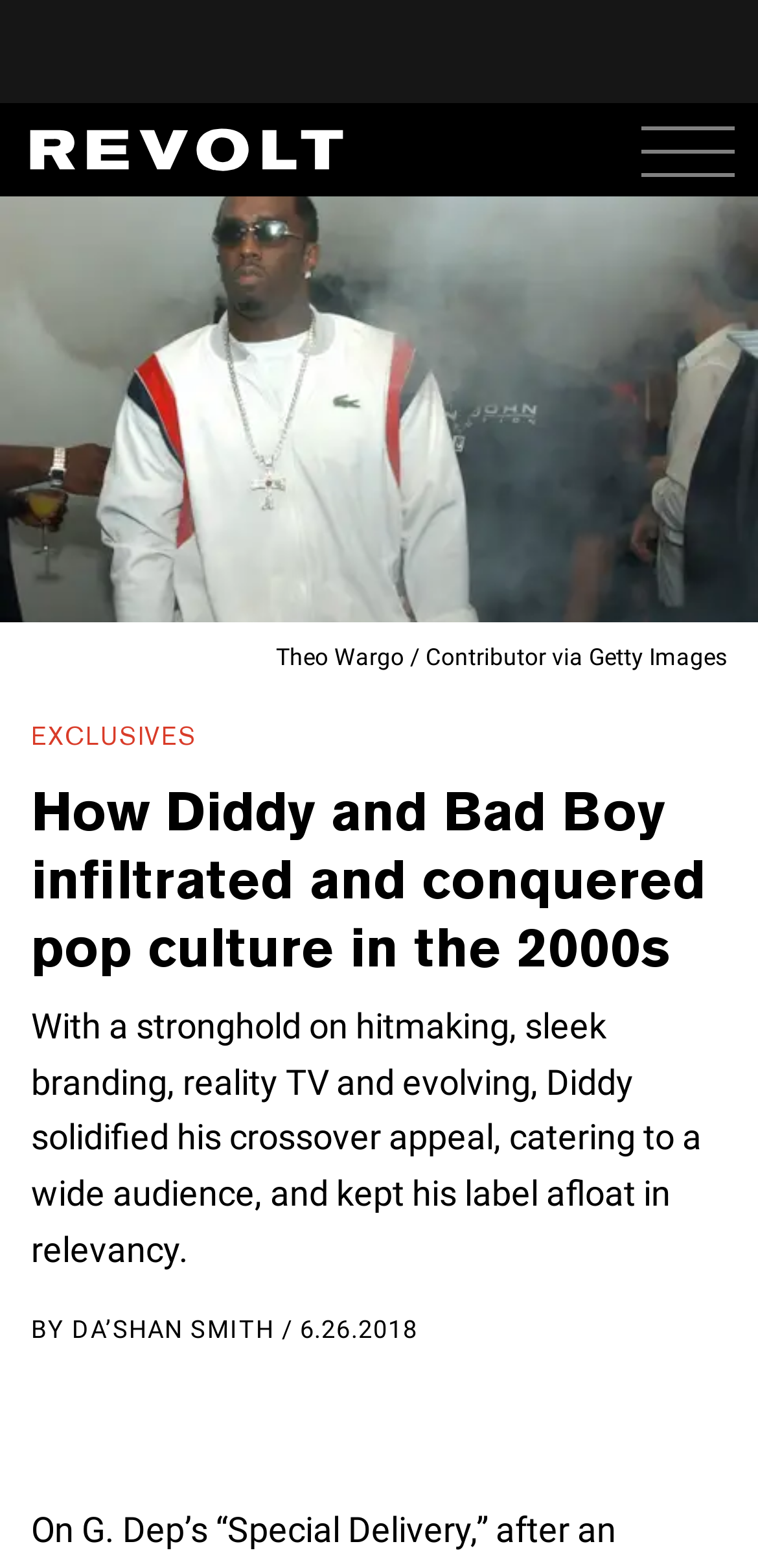Based on the element description Exclusives, identify the bounding box of the UI element in the given webpage screenshot. The coordinates should be in the format (top-left x, top-left y, bottom-right x, bottom-right y) and must be between 0 and 1.

[0.041, 0.459, 0.26, 0.48]